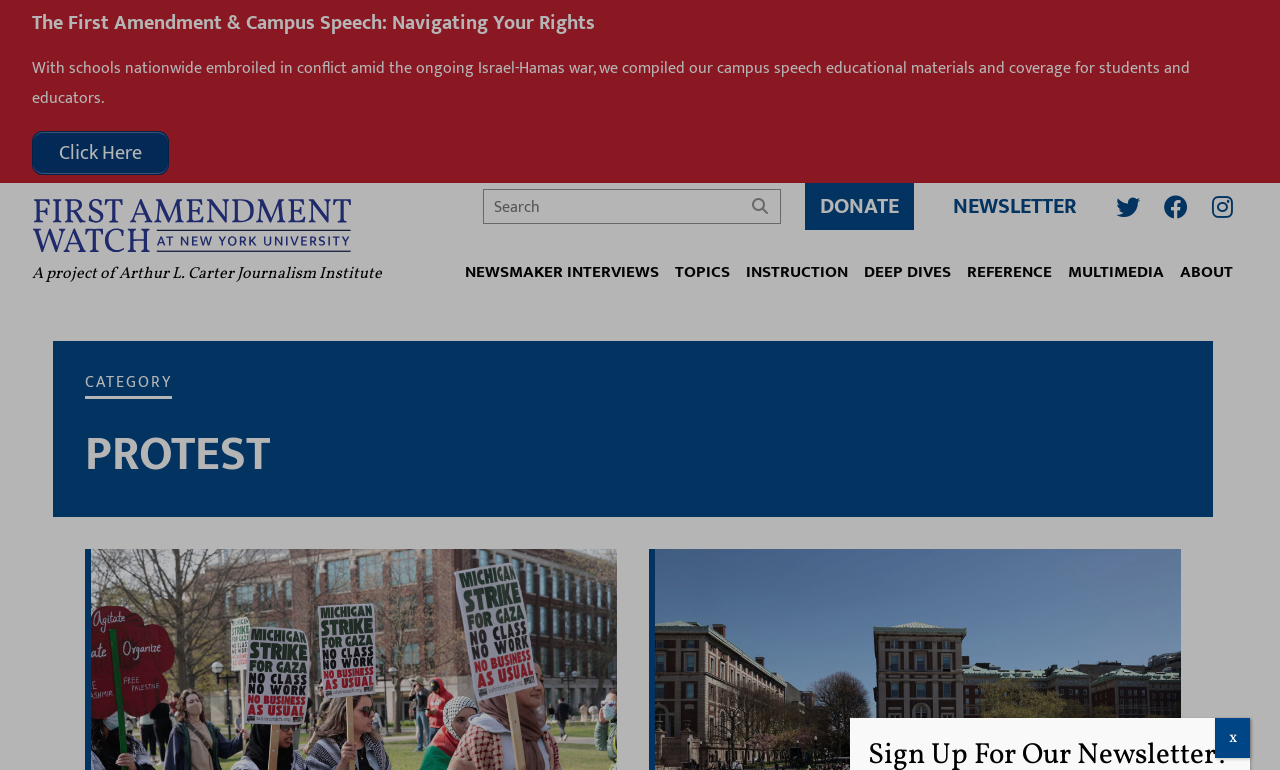Find the bounding box coordinates of the clickable region needed to perform the following instruction: "Search for a topic". The coordinates should be provided as four float numbers between 0 and 1, i.e., [left, top, right, bottom].

[0.377, 0.245, 0.61, 0.291]